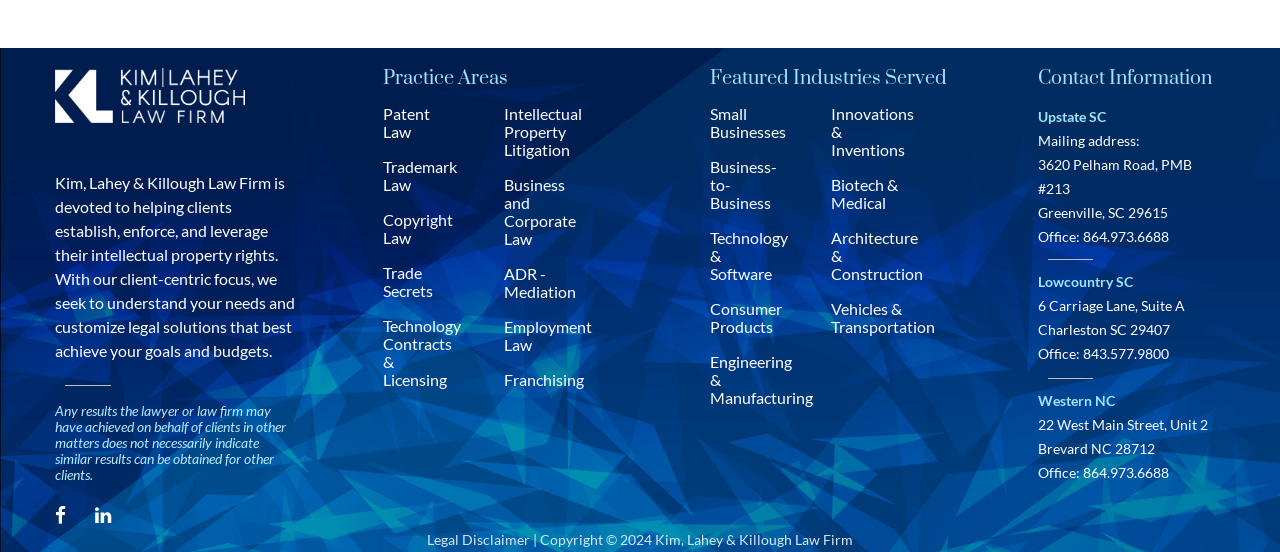Given the webpage screenshot, identify the bounding box of the UI element that matches this description: "Business and Corporate Law".

[0.394, 0.316, 0.45, 0.449]